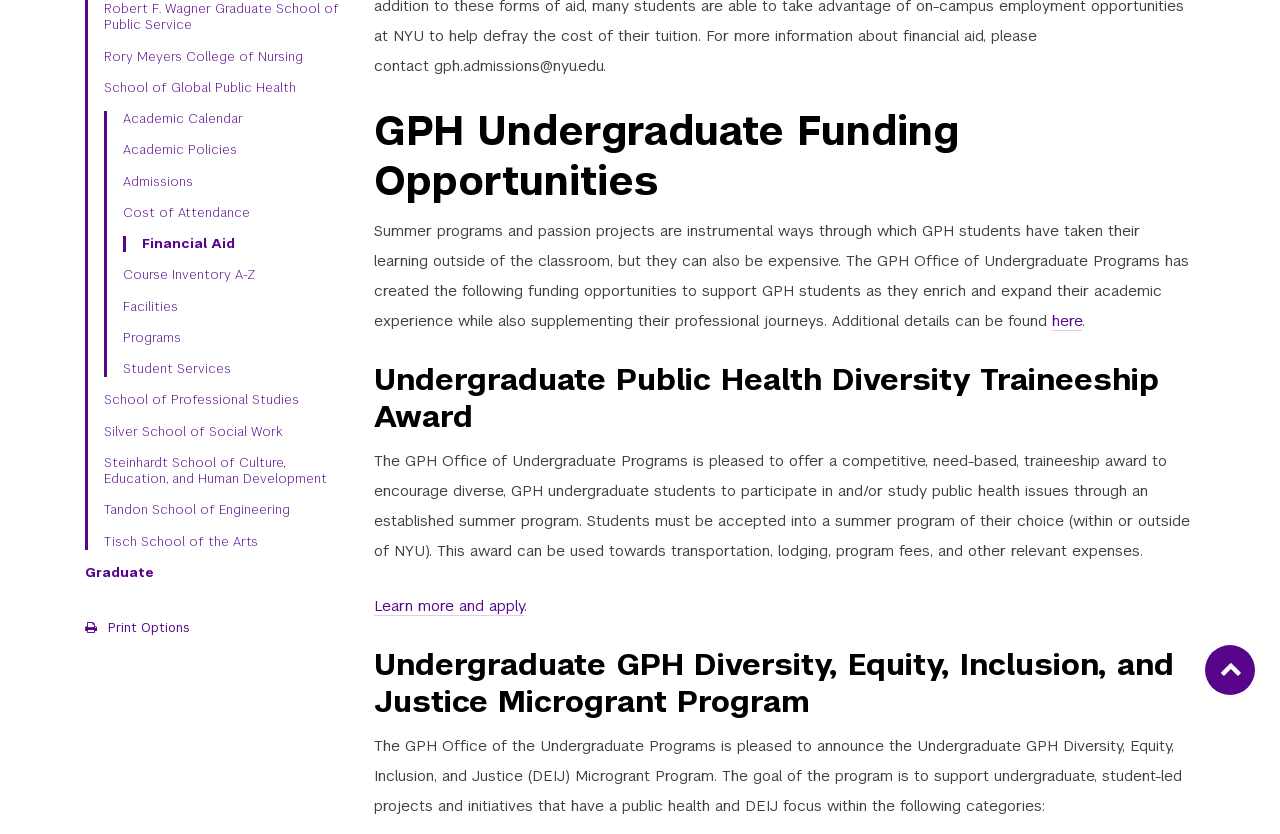Bounding box coordinates should be provided in the format (top-left x, top-left y, bottom-right x, bottom-right y) with all values between 0 and 1. Identify the bounding box for this UI element: Back to top

[0.941, 0.773, 0.98, 0.833]